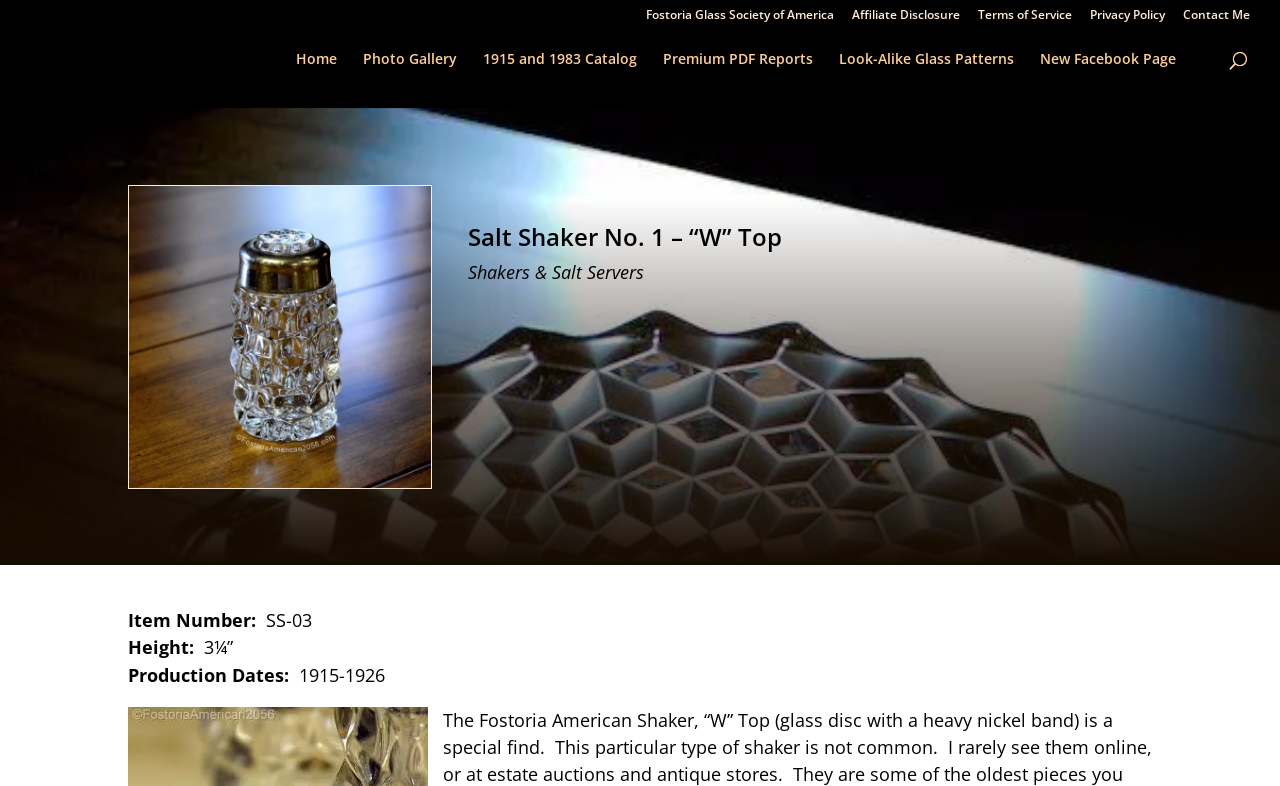Please determine the bounding box coordinates of the element's region to click for the following instruction: "Search for Fostoria glass".

[0.053, 0.038, 0.953, 0.04]